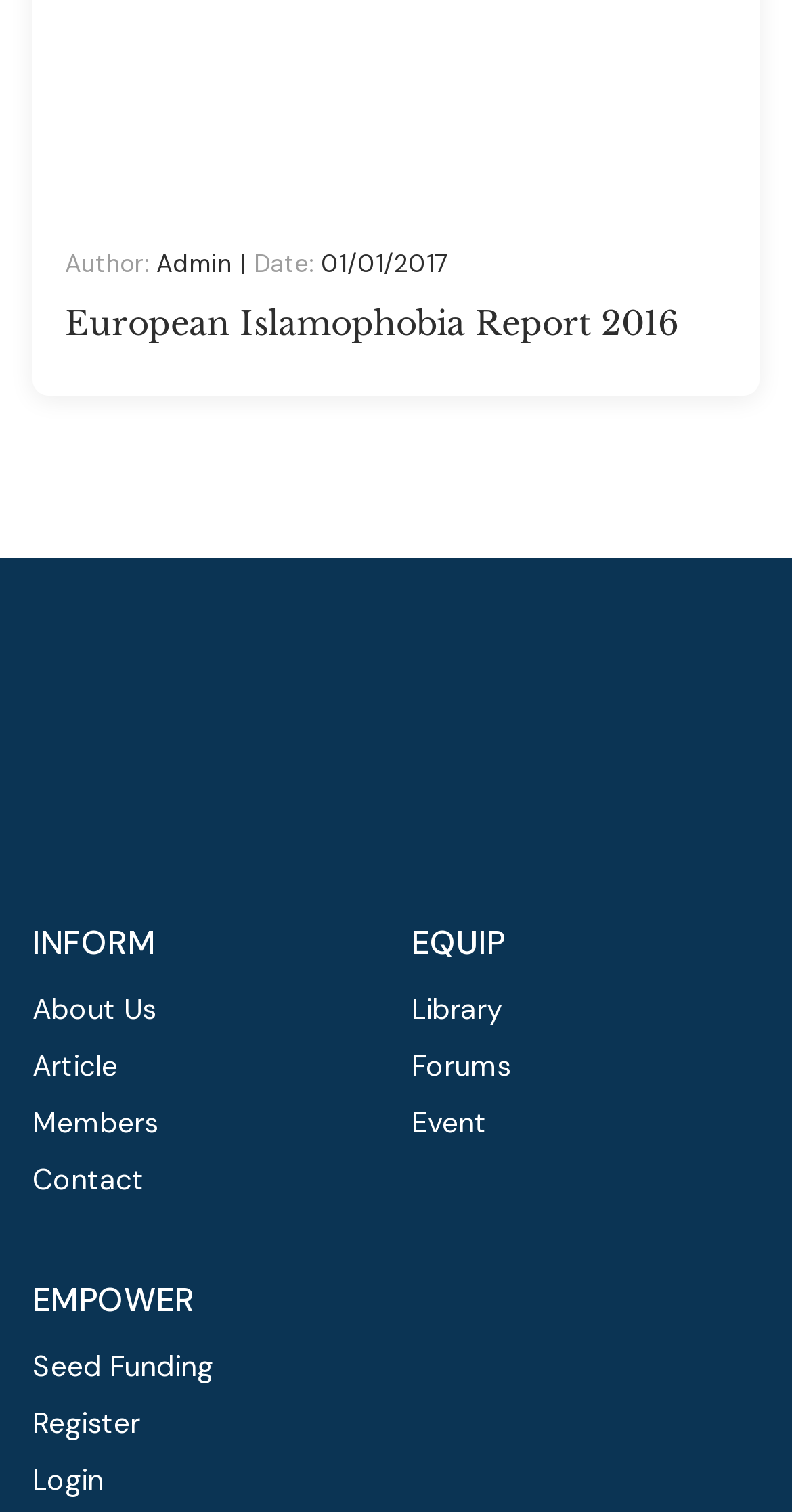How many sections are there on the webpage?
Provide a detailed answer to the question using information from the image.

I identified the sections by looking at the headings 'INFORM', 'EQUIP', and 'EMPOWER'.